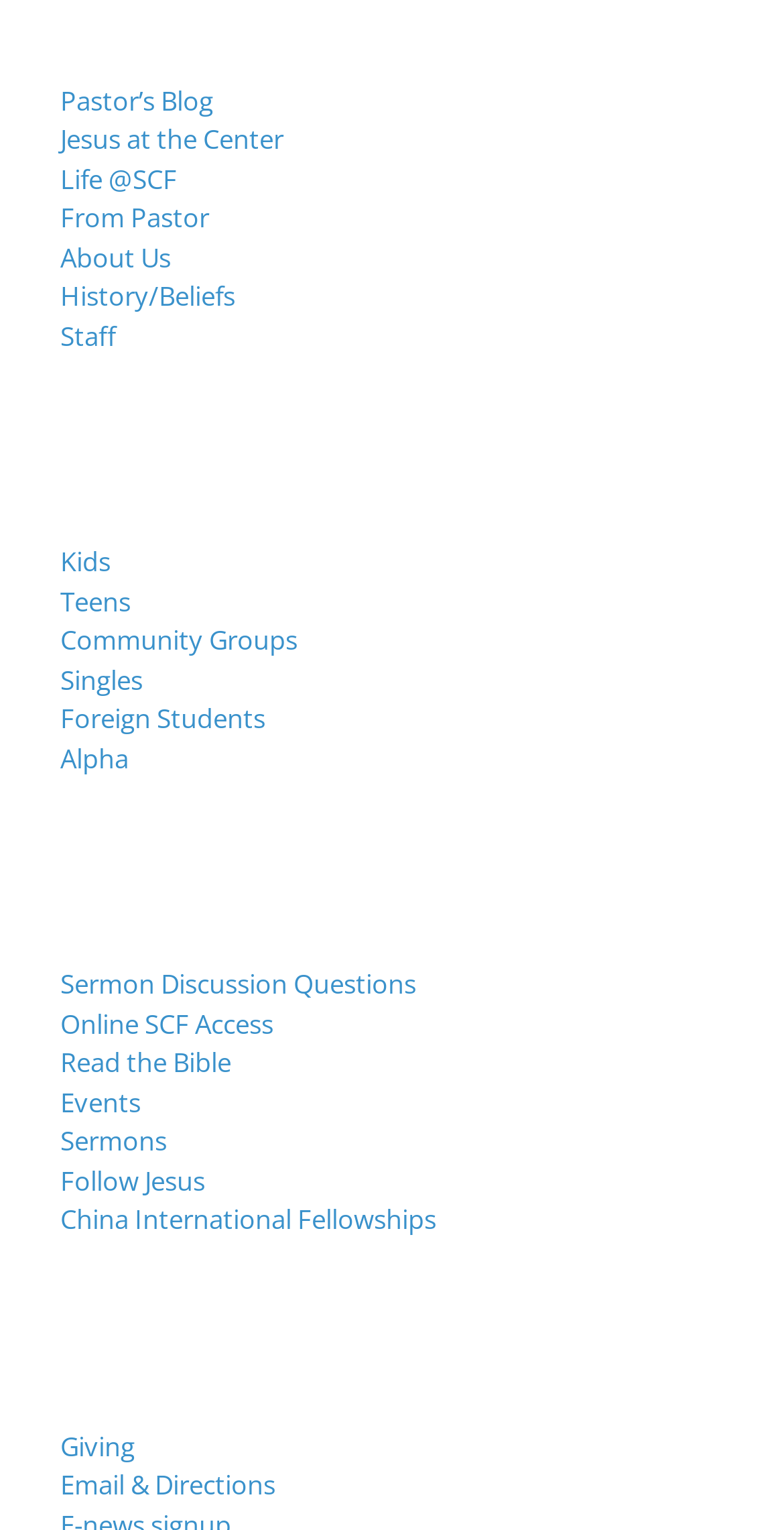What is the first link under the 'Church Life' category?
Using the screenshot, give a one-word or short phrase answer.

Kids